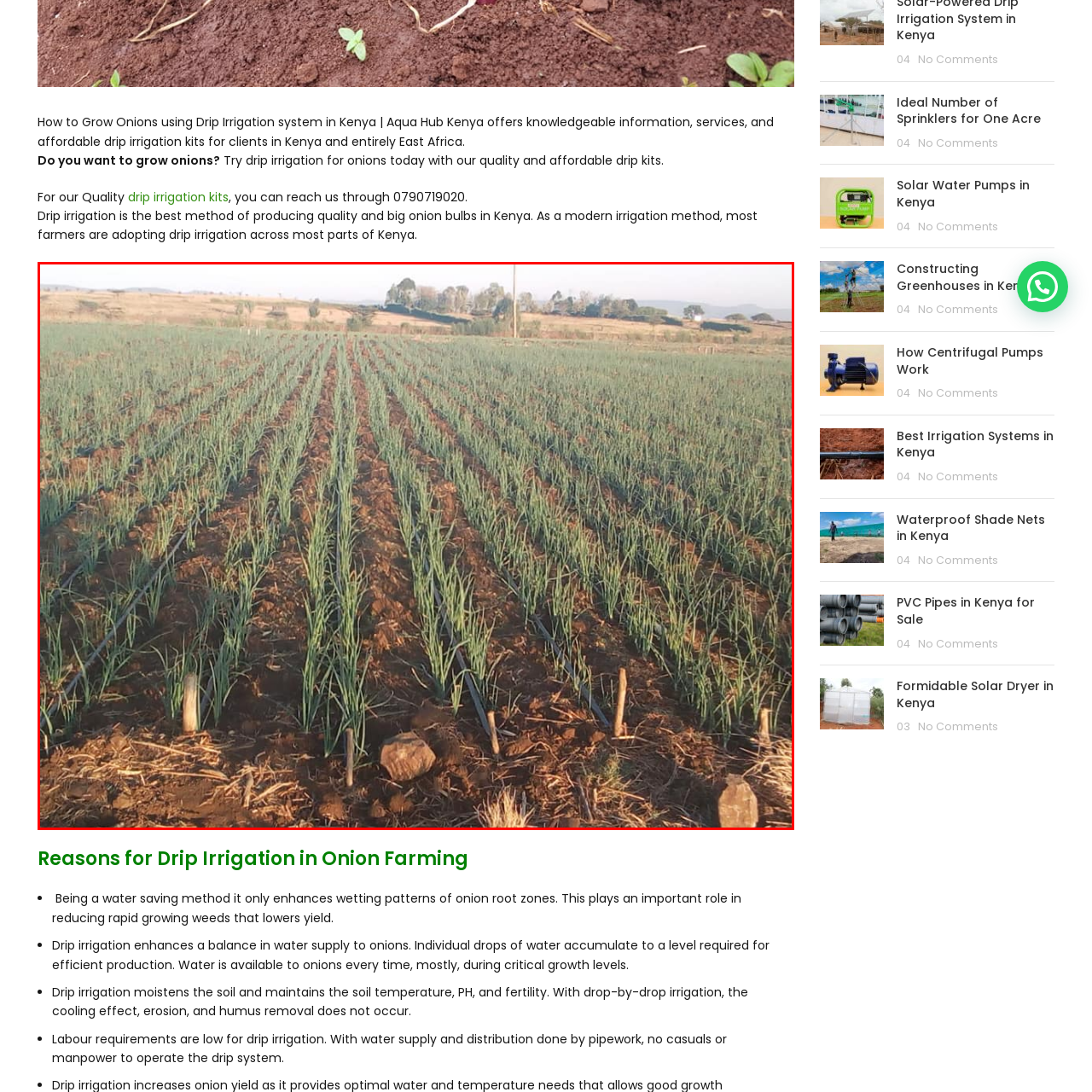Inspect the section within the red border, Where is the optimal method for cultivating quality onion bulbs? Provide a one-word or one-phrase answer.

Kenya